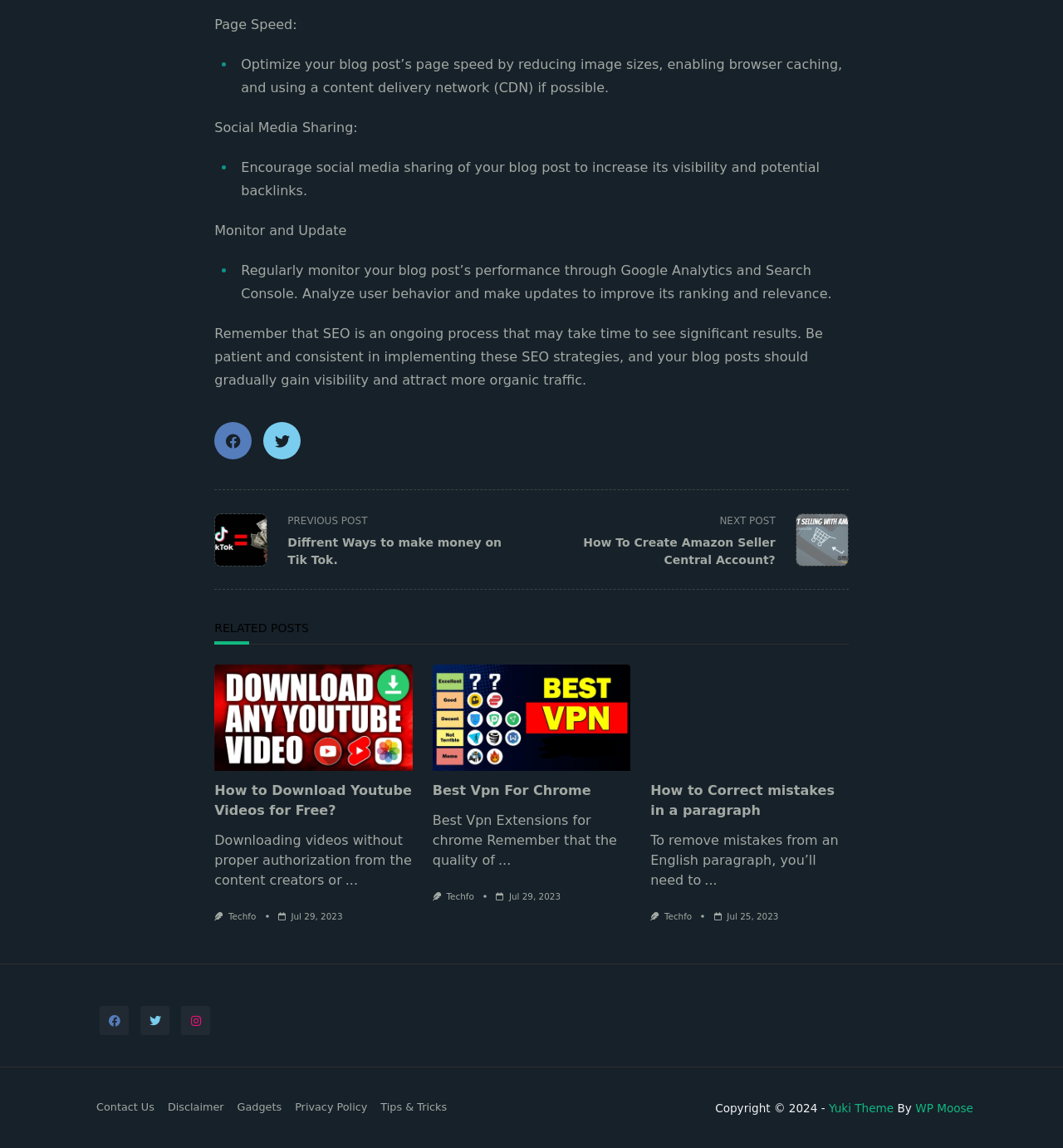What is the title of the first related post?
Please provide an in-depth and detailed response to the question.

The title of the first related post is 'How to Download Youtube Videos for Free?' which is indicated by the heading element with the text 'How to Download Youtube Videos for Free?' and the subsequent link element.